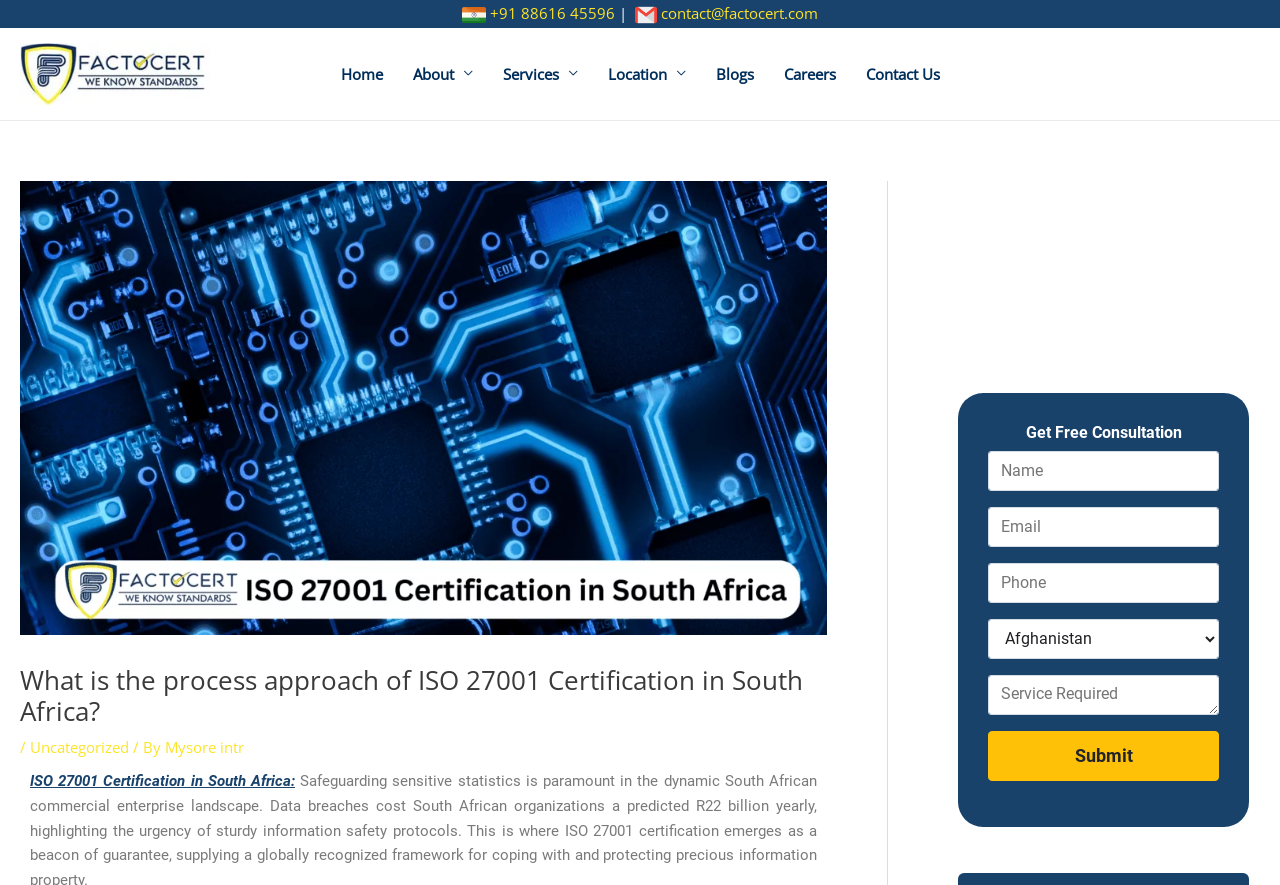What is the title of the main image?
Based on the image, respond with a single word or phrase.

ISO 27001 Certification in South Africa